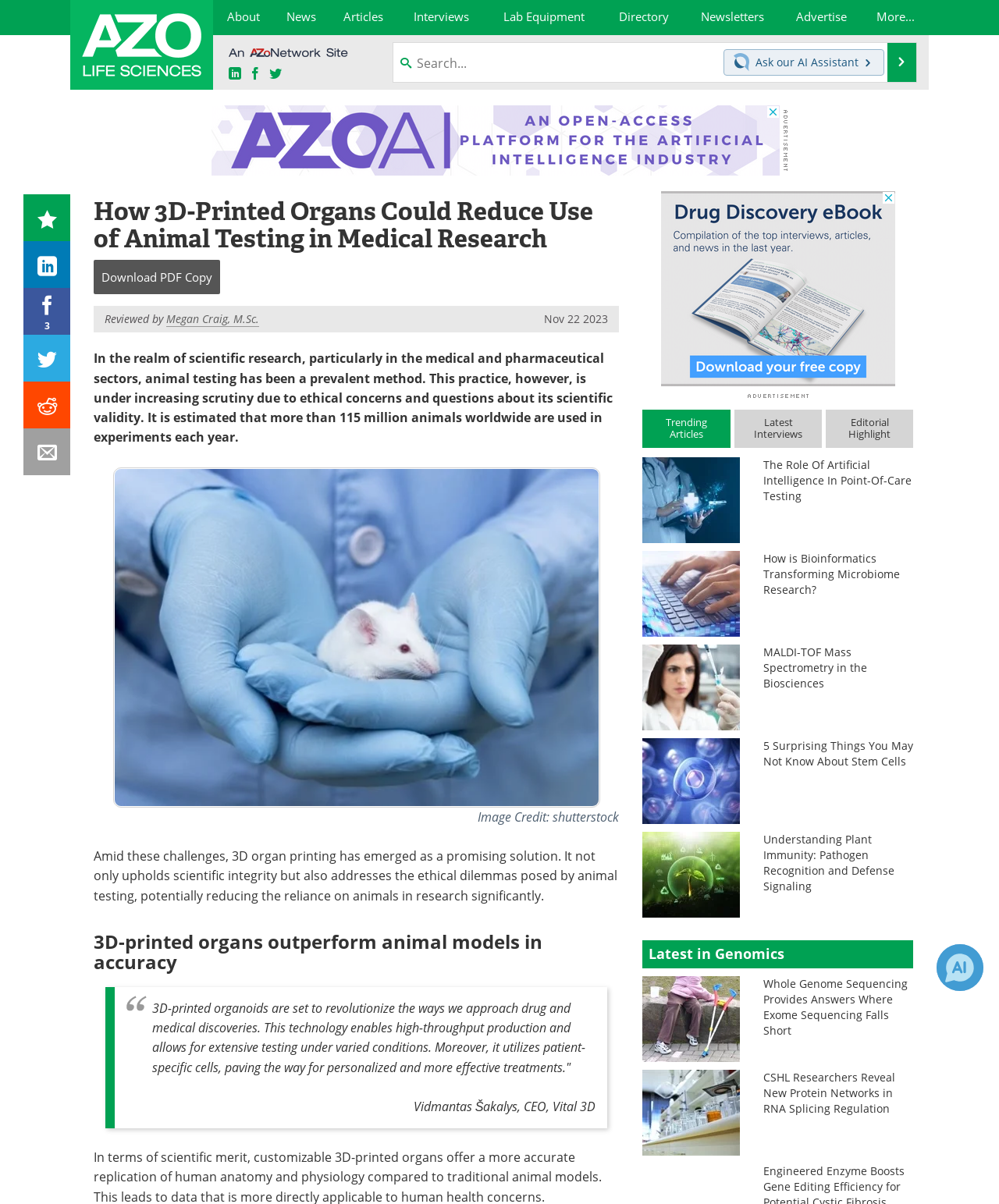Please identify the bounding box coordinates of the element I should click to complete this instruction: 'Chat with the AI assistant'. The coordinates should be given as four float numbers between 0 and 1, like this: [left, top, right, bottom].

[0.724, 0.041, 0.885, 0.063]